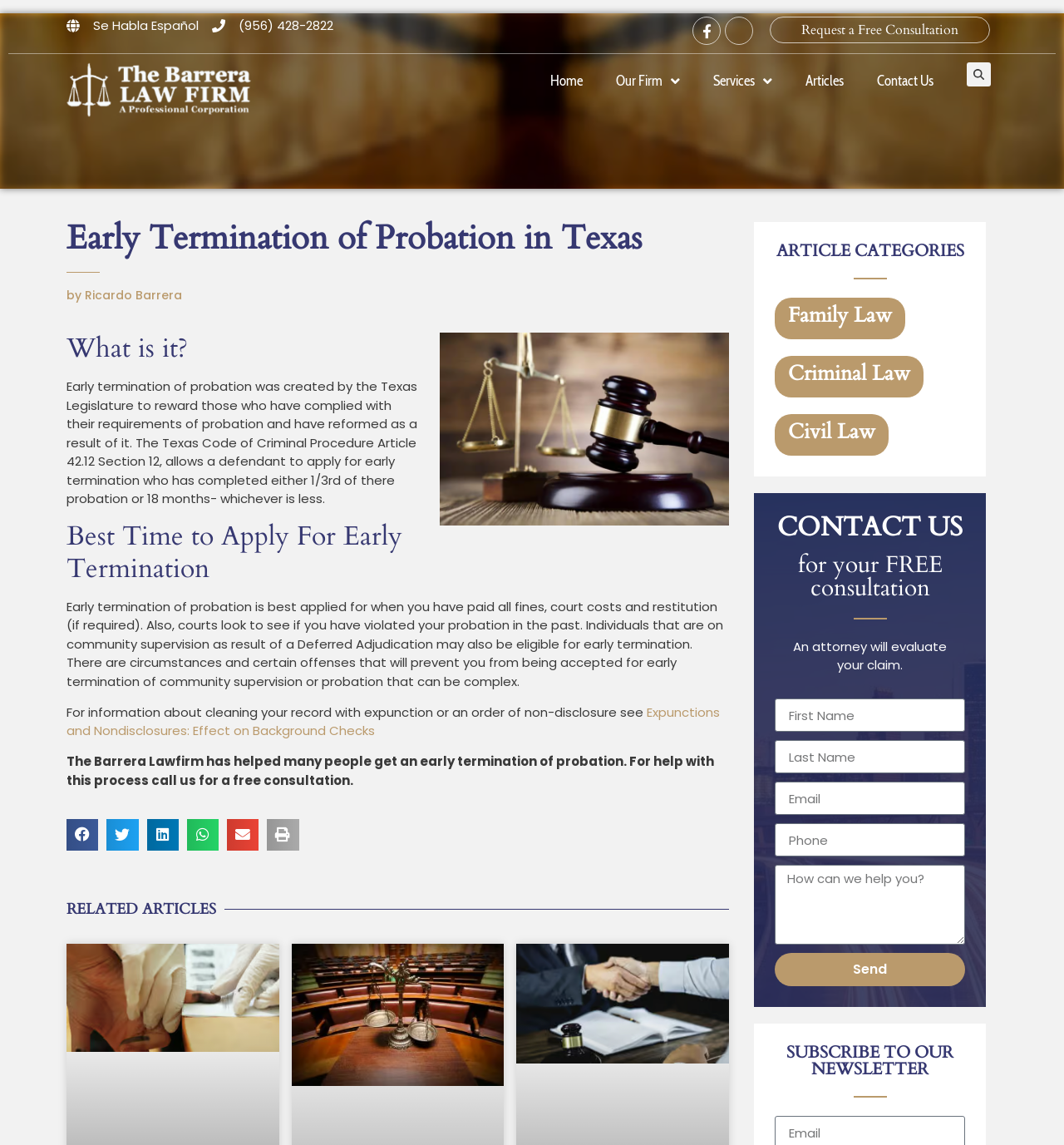Locate the bounding box coordinates of the region to be clicked to comply with the following instruction: "Call the phone number". The coordinates must be four float numbers between 0 and 1, in the form [left, top, right, bottom].

[0.199, 0.015, 0.313, 0.031]